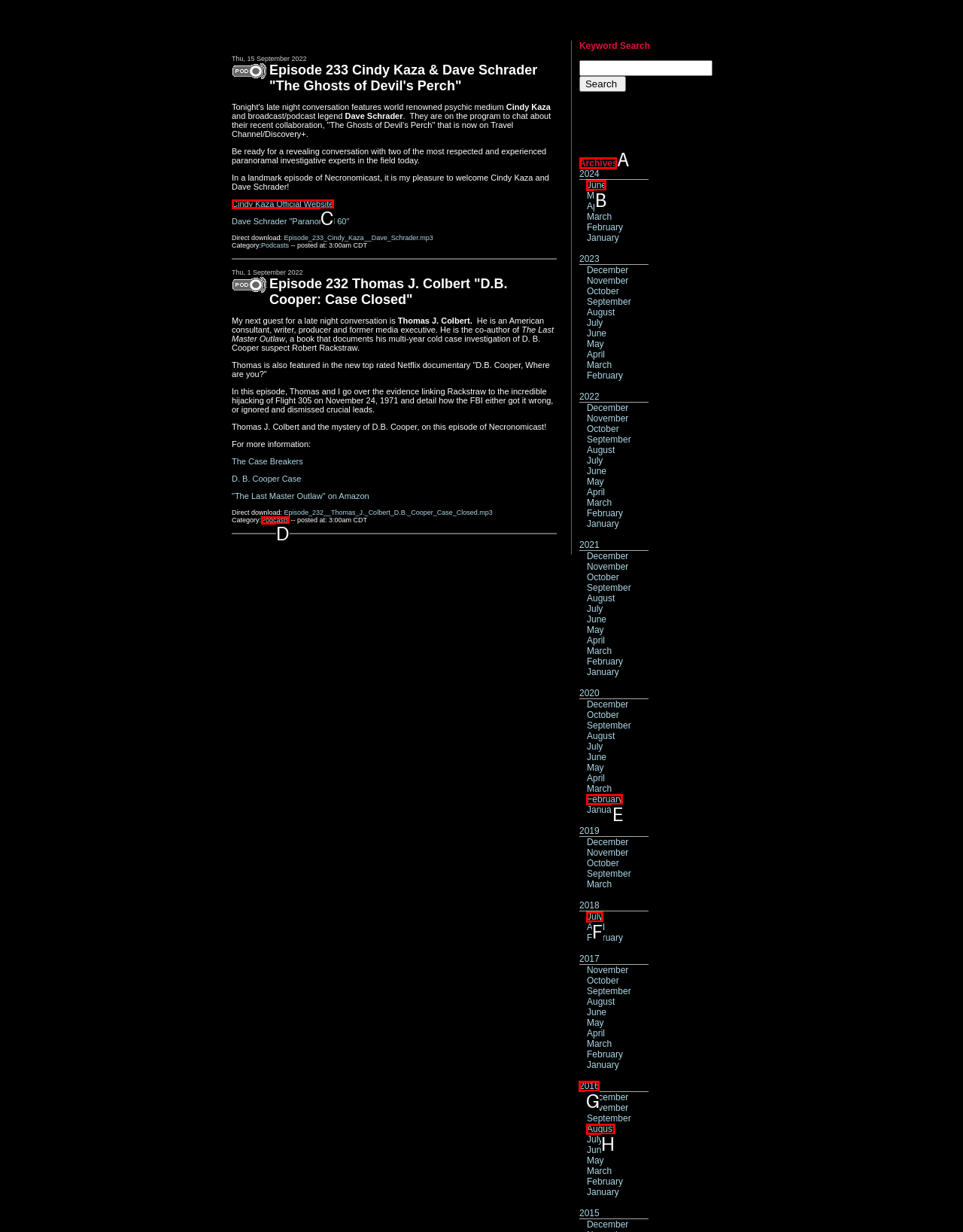Determine which HTML element should be clicked to carry out the following task: Go to archives Respond with the letter of the appropriate option.

A